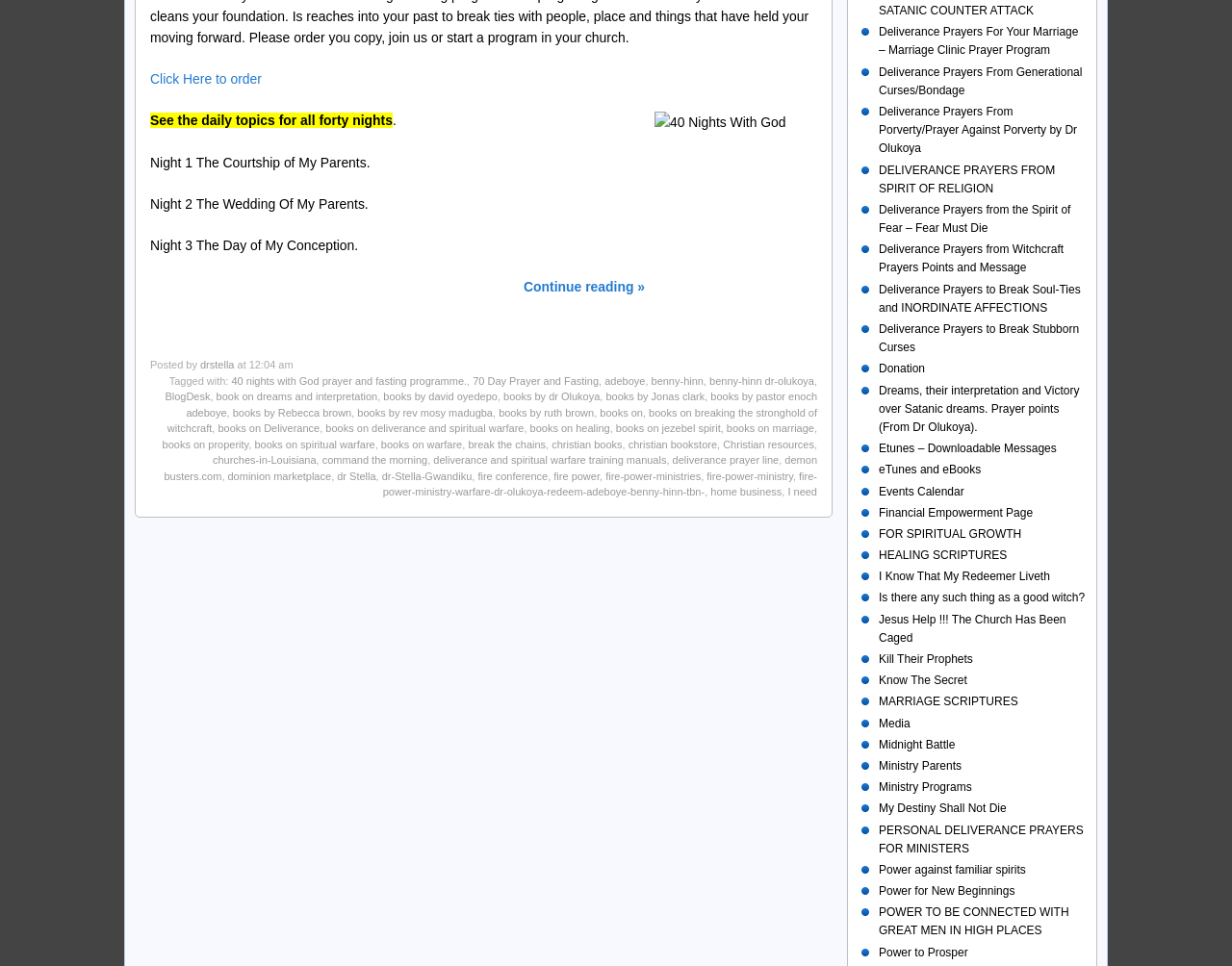Pinpoint the bounding box coordinates of the clickable element needed to complete the instruction: "View 'Night 1 The Courtship of My Parents.'". The coordinates should be provided as four float numbers between 0 and 1: [left, top, right, bottom].

[0.122, 0.16, 0.3, 0.176]